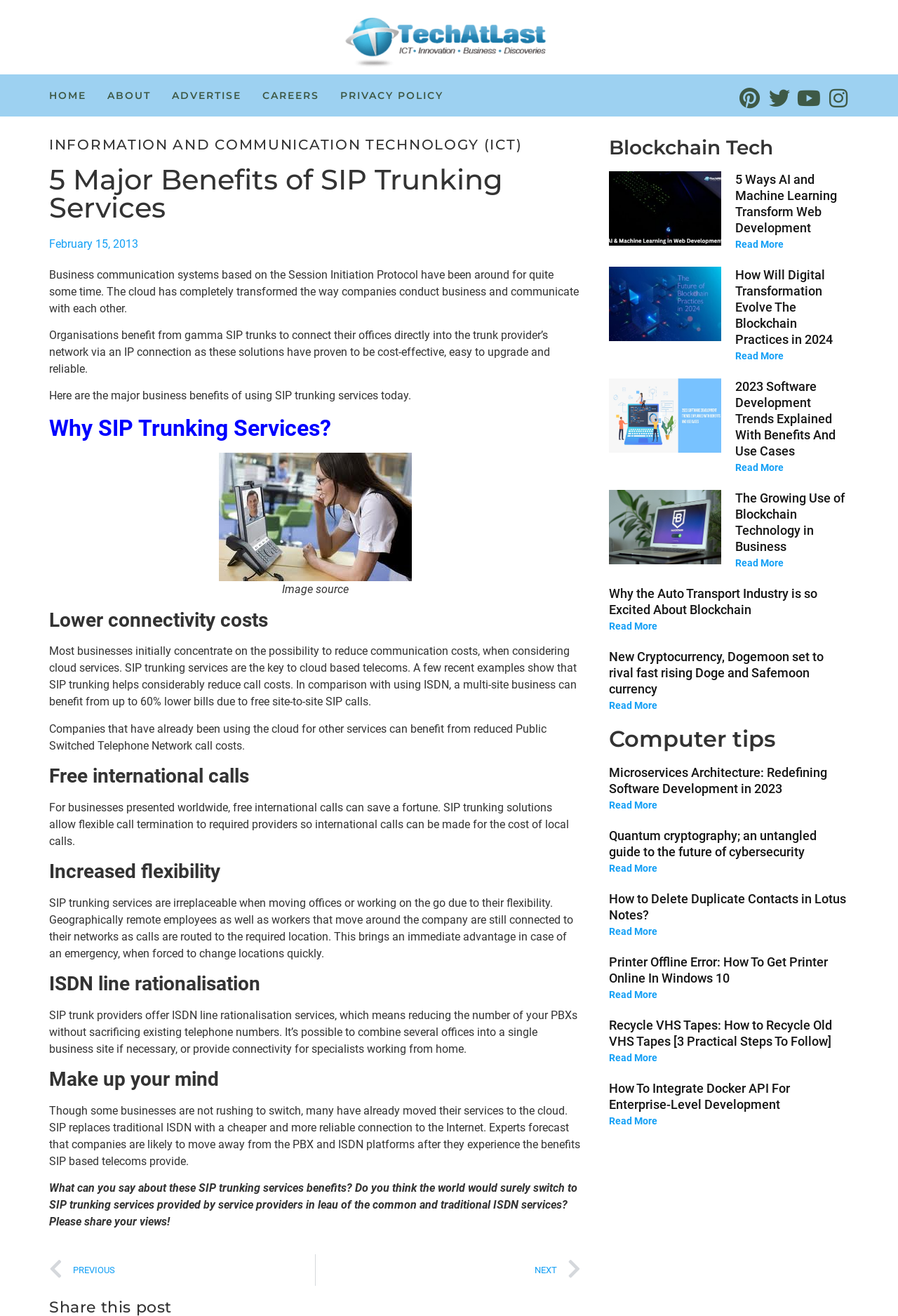Based on the image, please respond to the question with as much detail as possible:
What is the main topic of this webpage?

Based on the webpage content, the main topic is SIP Trunking Services, which is evident from the headings and subheadings, such as '5 Major Benefits of SIP Trunking Services' and 'Why SIP Trunking Services?'.